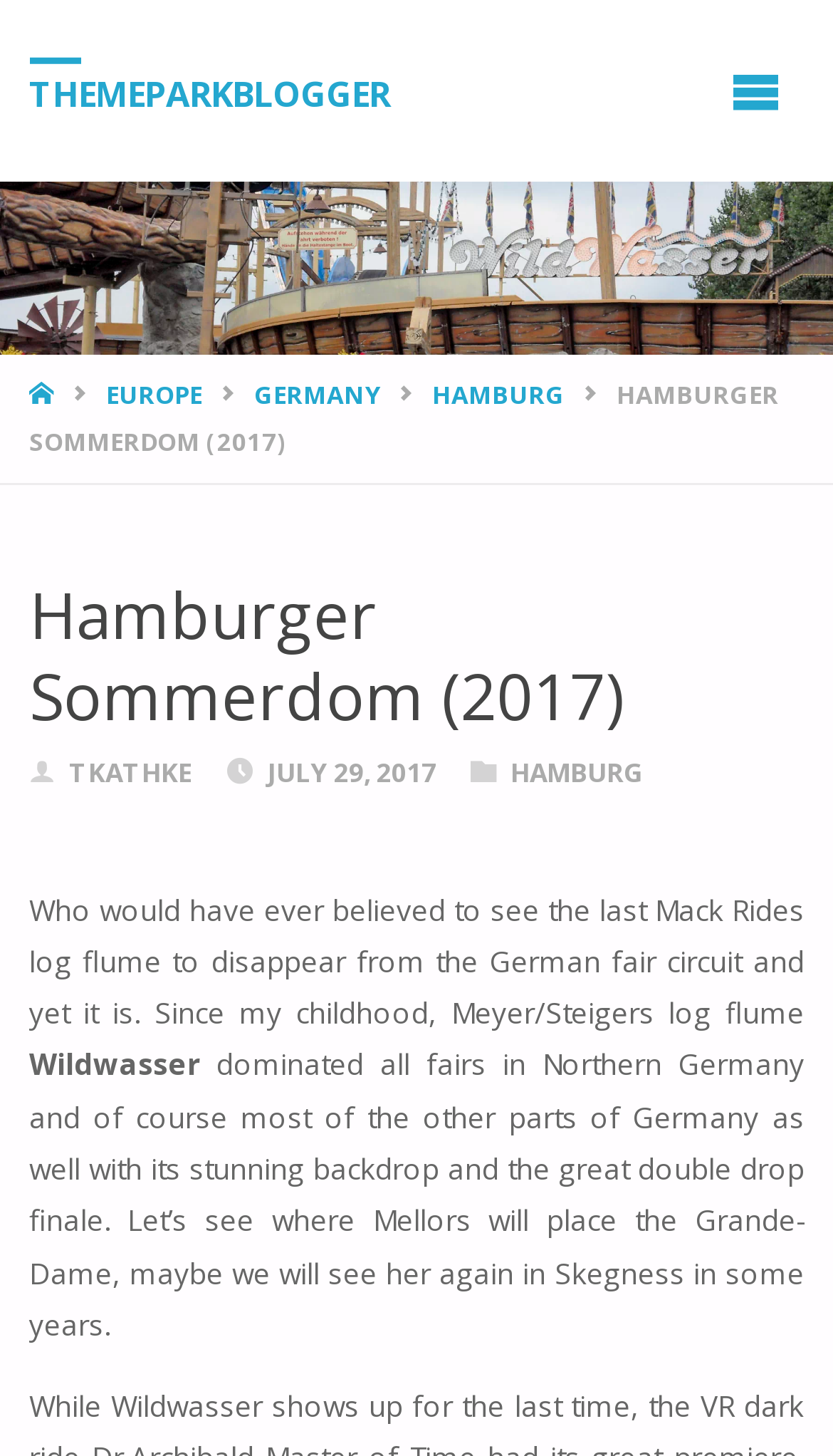When was the article published?
Please provide a full and detailed response to the question.

The publication date can be found in the section below the main heading, where it says 'Date' followed by a time element with the text 'JULY 29, 2017'.